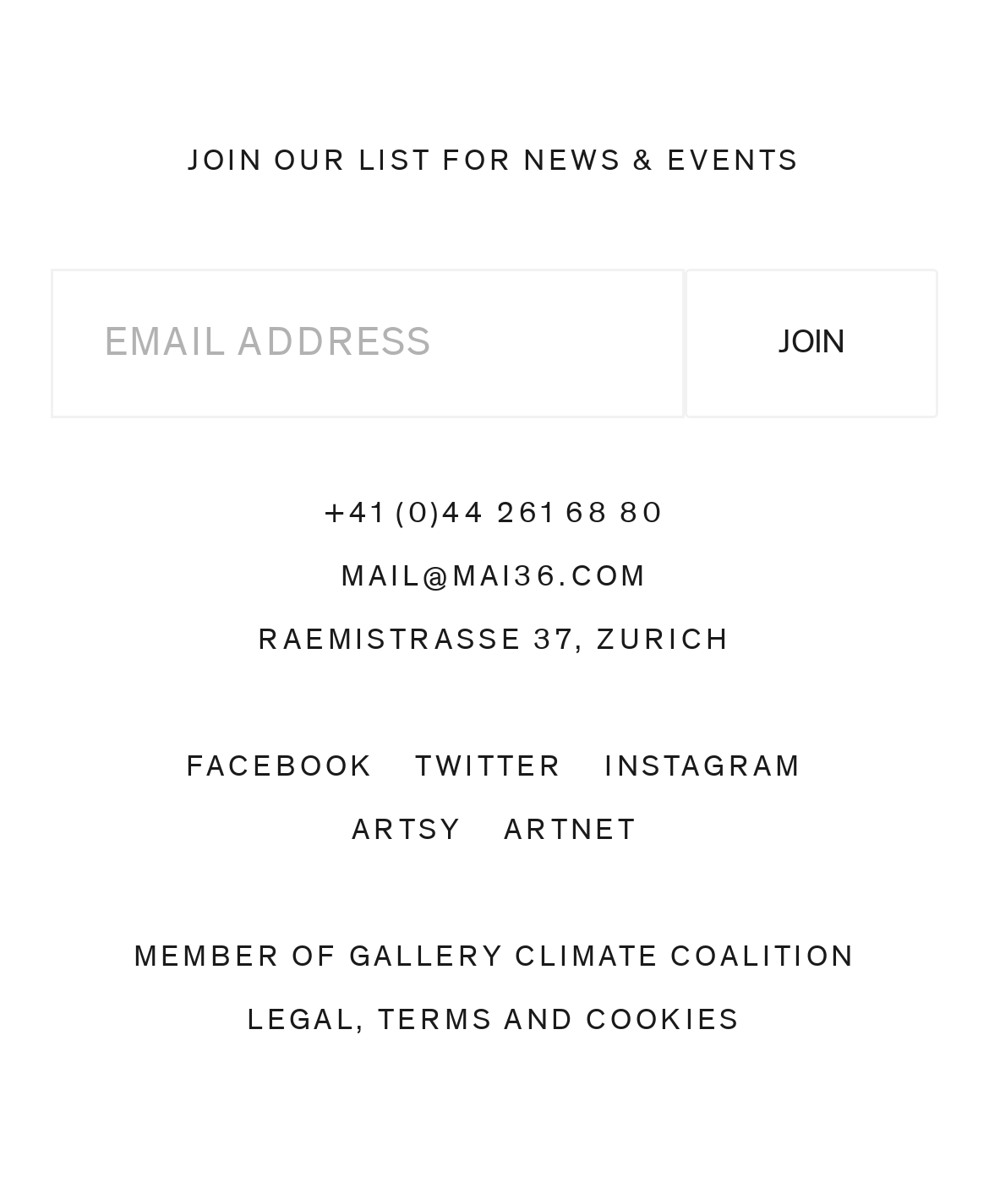Indicate the bounding box coordinates of the element that must be clicked to execute the instruction: "Enter email address". The coordinates should be given as four float numbers between 0 and 1, i.e., [left, top, right, bottom].

[0.051, 0.223, 0.692, 0.347]